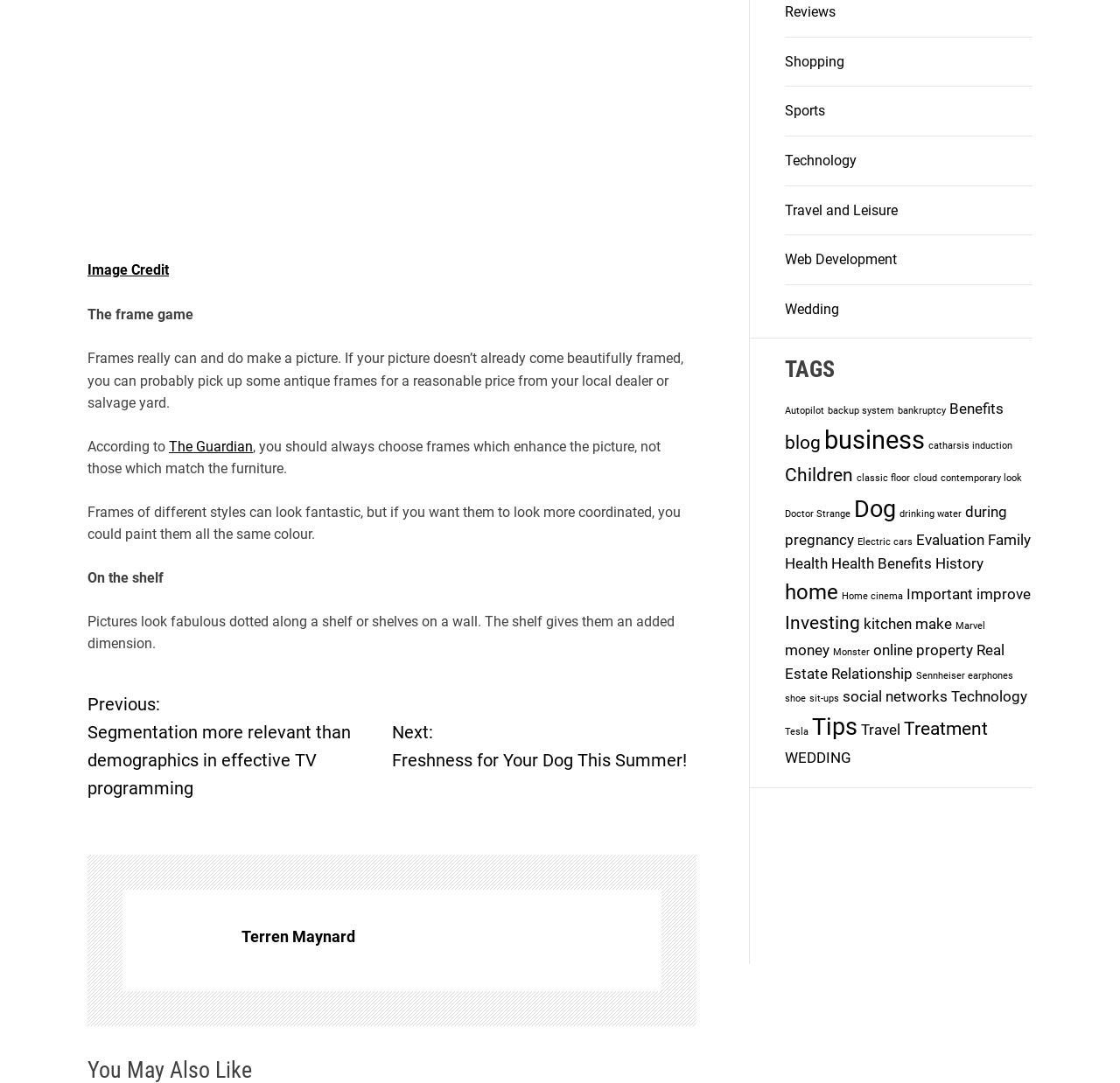Find the bounding box coordinates for the area that must be clicked to perform this action: "Click on 'Terren Maynard'".

[0.216, 0.854, 0.591, 0.877]